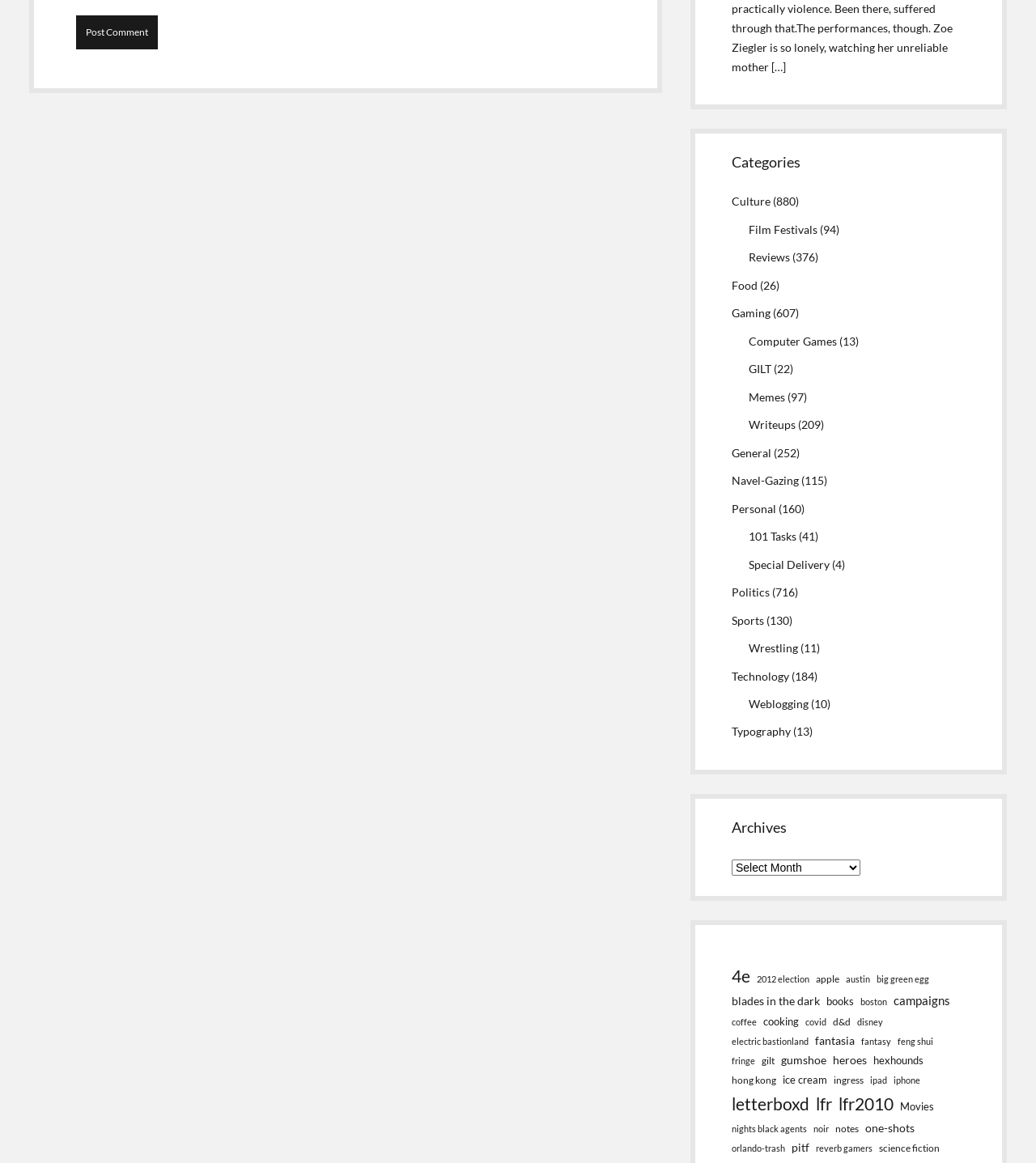Provide the bounding box coordinates for the specified HTML element described in this description: "name="submit" value="Post Comment"". The coordinates should be four float numbers ranging from 0 to 1, in the format [left, top, right, bottom].

[0.074, 0.013, 0.152, 0.042]